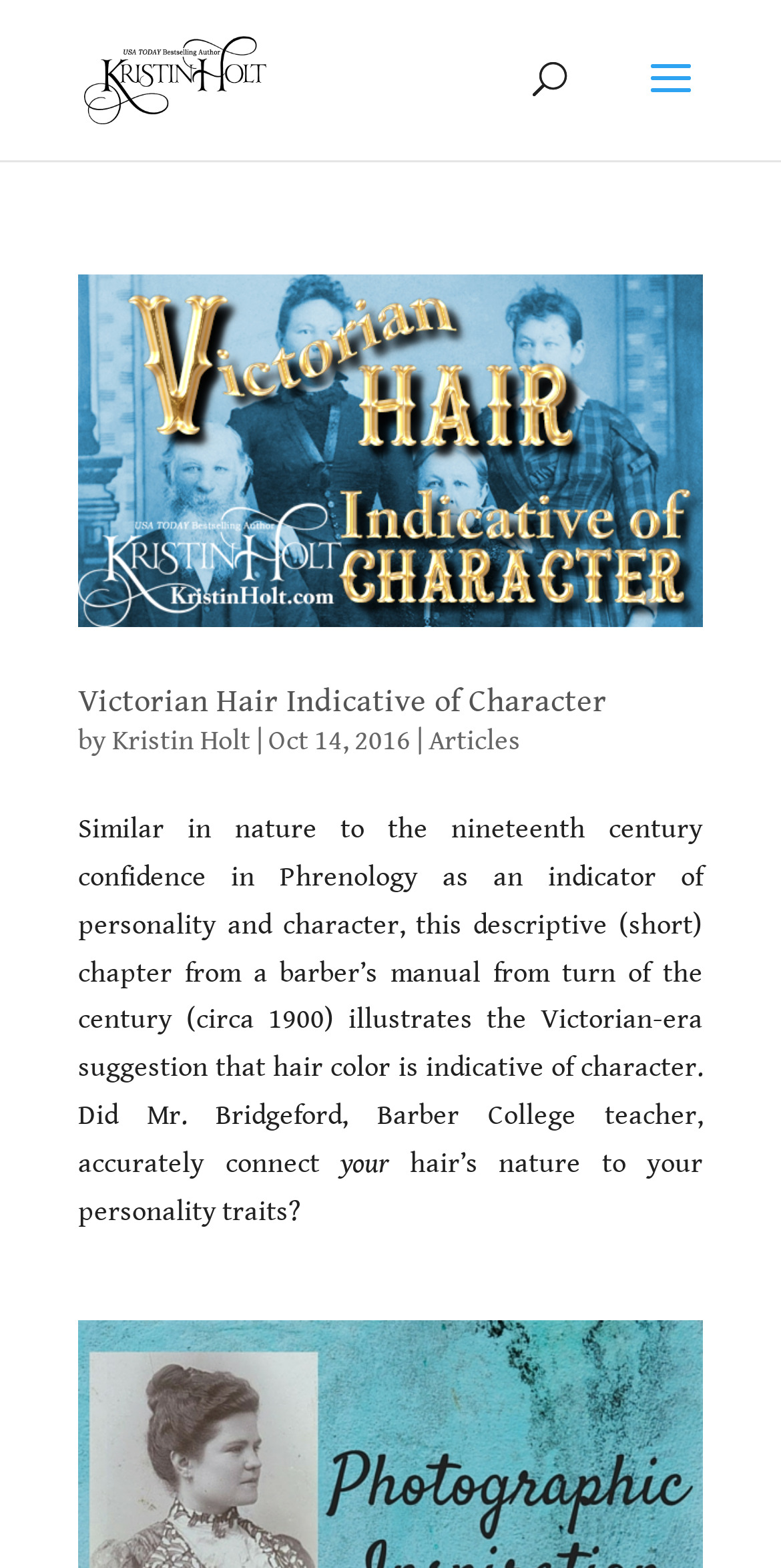Determine the bounding box of the UI component based on this description: "Victorian Hair Indicative of Character". The bounding box coordinates should be four float values between 0 and 1, i.e., [left, top, right, bottom].

[0.1, 0.435, 0.777, 0.459]